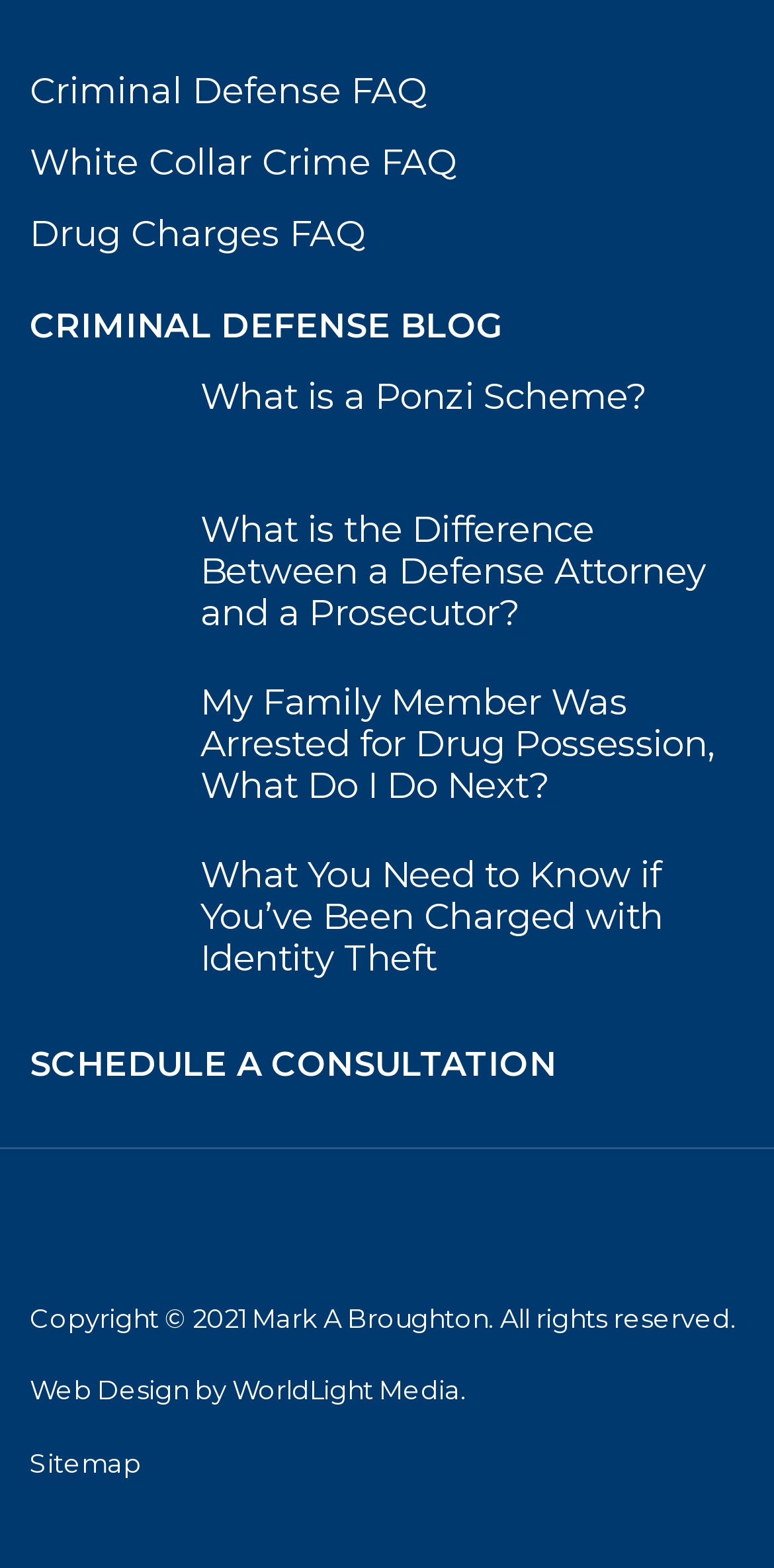Locate the bounding box coordinates of the clickable area needed to fulfill the instruction: "Check the sitemap".

[0.038, 0.922, 0.182, 0.942]